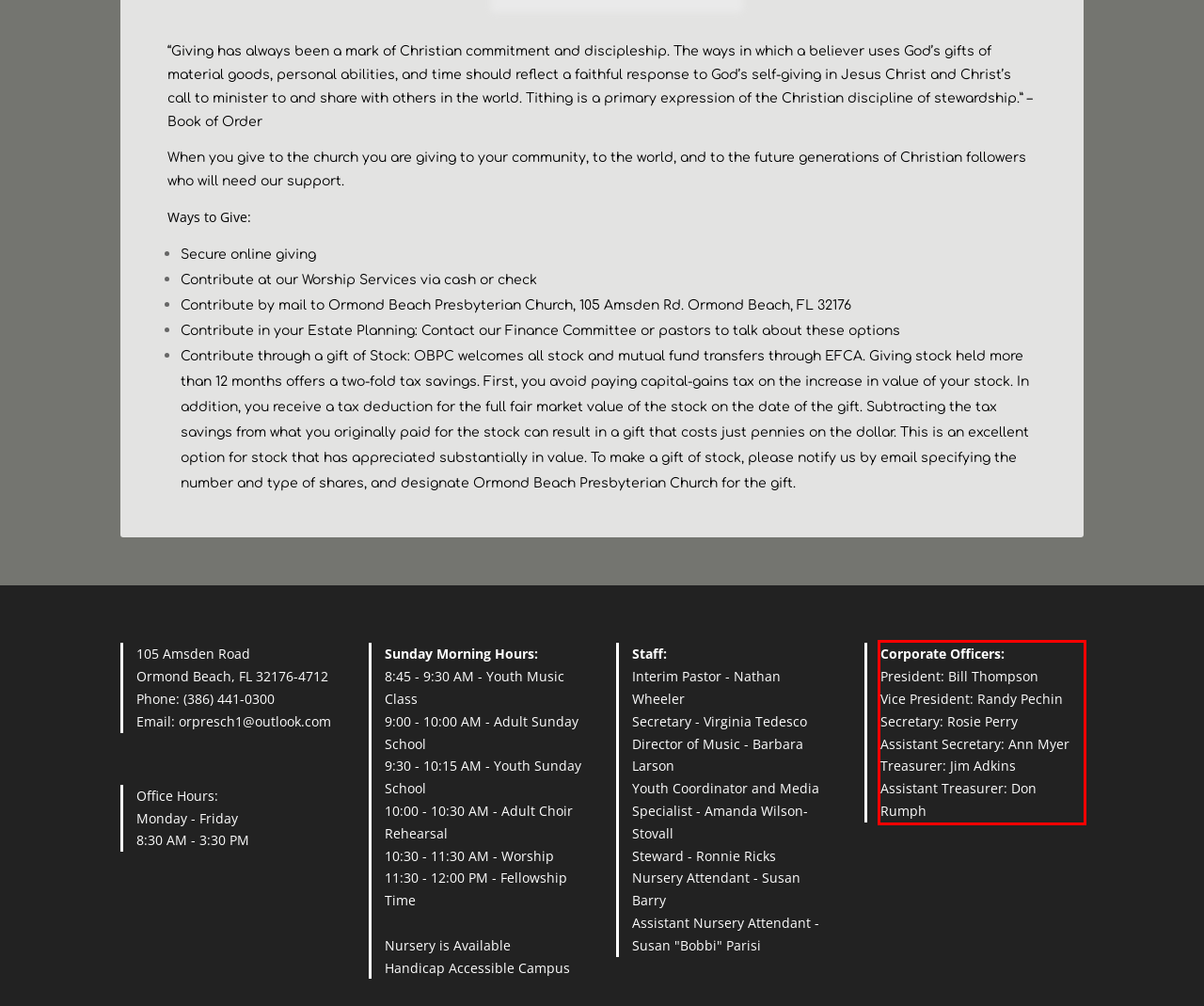By examining the provided screenshot of a webpage, recognize the text within the red bounding box and generate its text content.

Corporate Officers: President: Bill Thompson Vice President: Randy Pechin Secretary: Rosie Perry Assistant Secretary: Ann Myer Treasurer: Jim Adkins Assistant Treasurer: Don Rumph